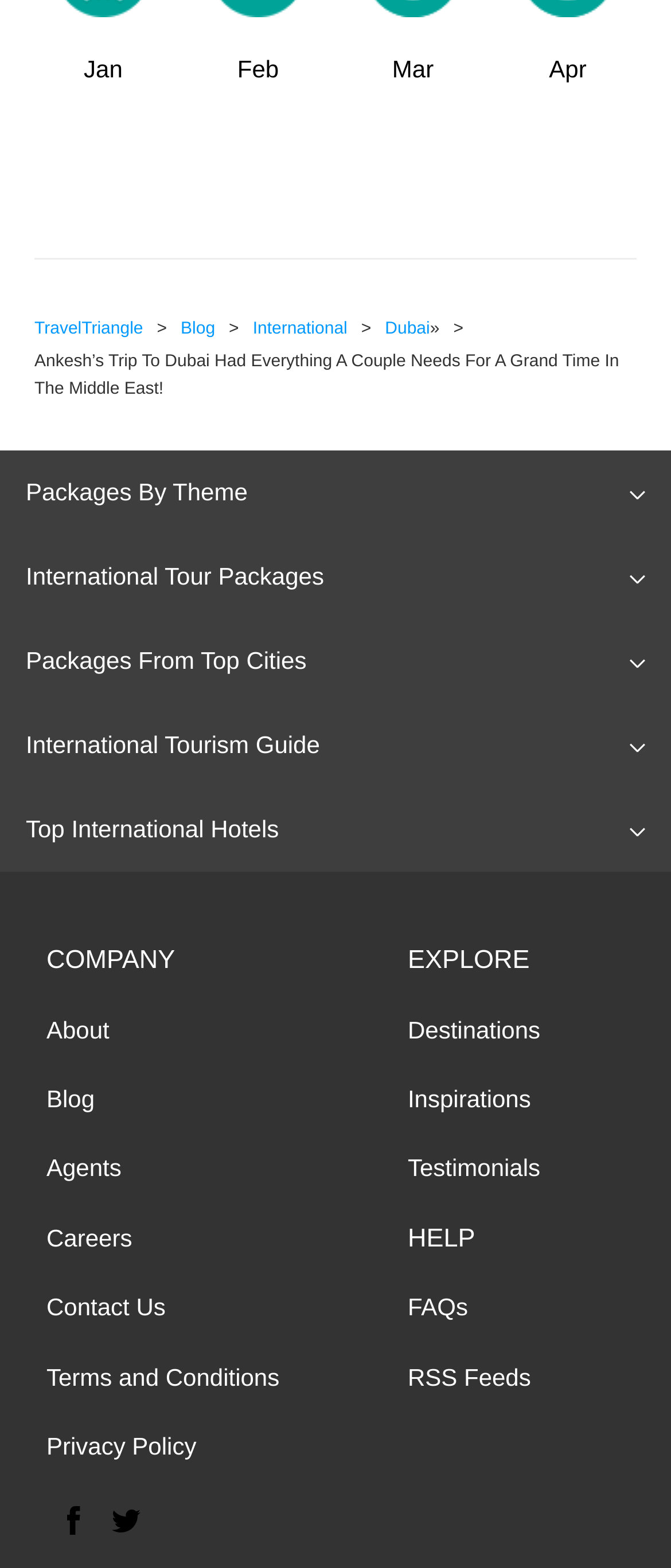Identify the bounding box coordinates of the clickable region required to complete the instruction: "View Destinations". The coordinates should be given as four float numbers within the range of 0 and 1, i.e., [left, top, right, bottom].

[0.608, 0.648, 0.805, 0.665]